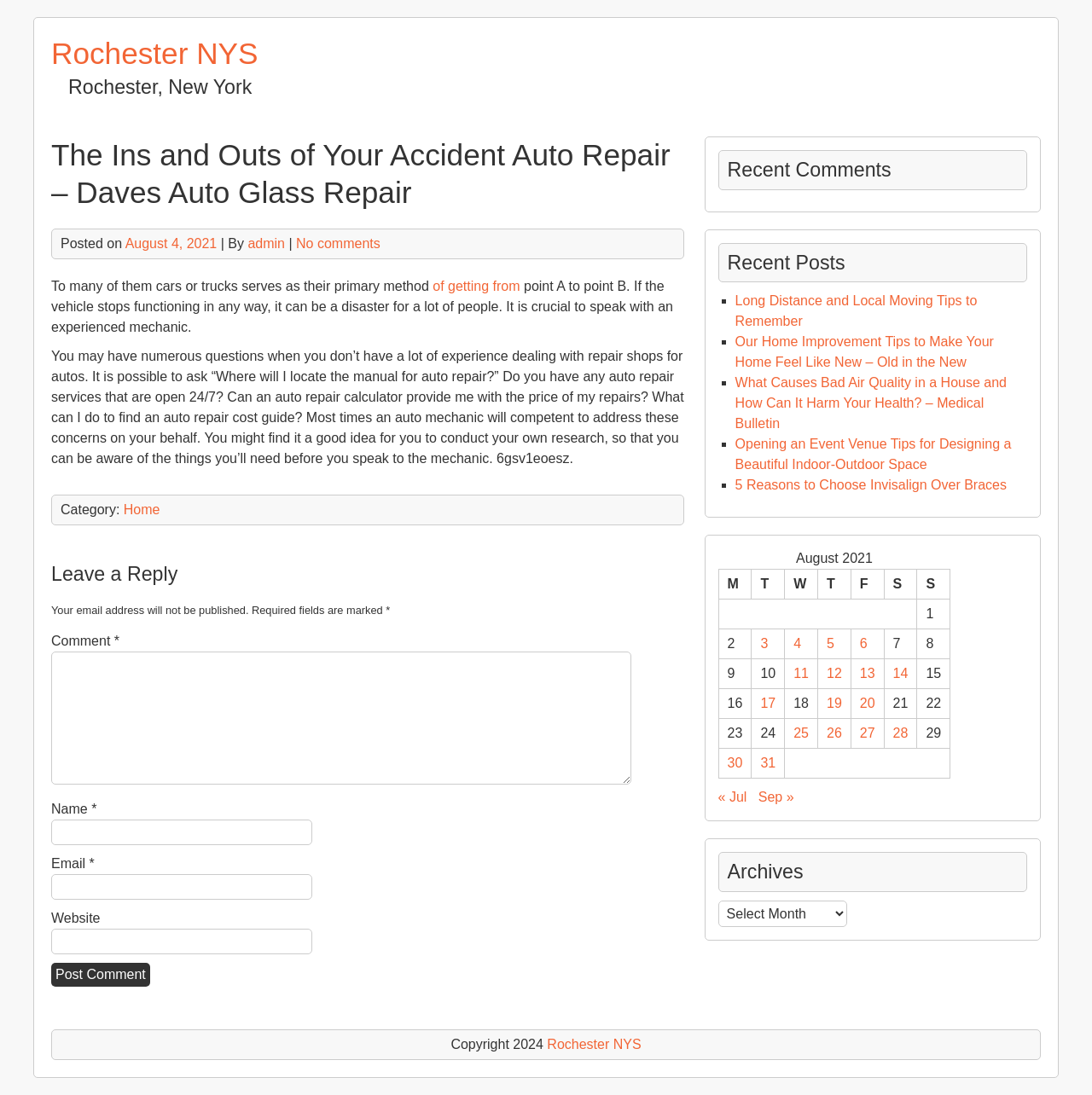What can happen if a vehicle stops functioning?
Please use the image to deliver a detailed and complete answer.

The text states, 'If the vehicle stops functioning in any way, it can be a disaster for a lot of people.' This implies that if a vehicle breaks down, it can have severe consequences for many individuals.